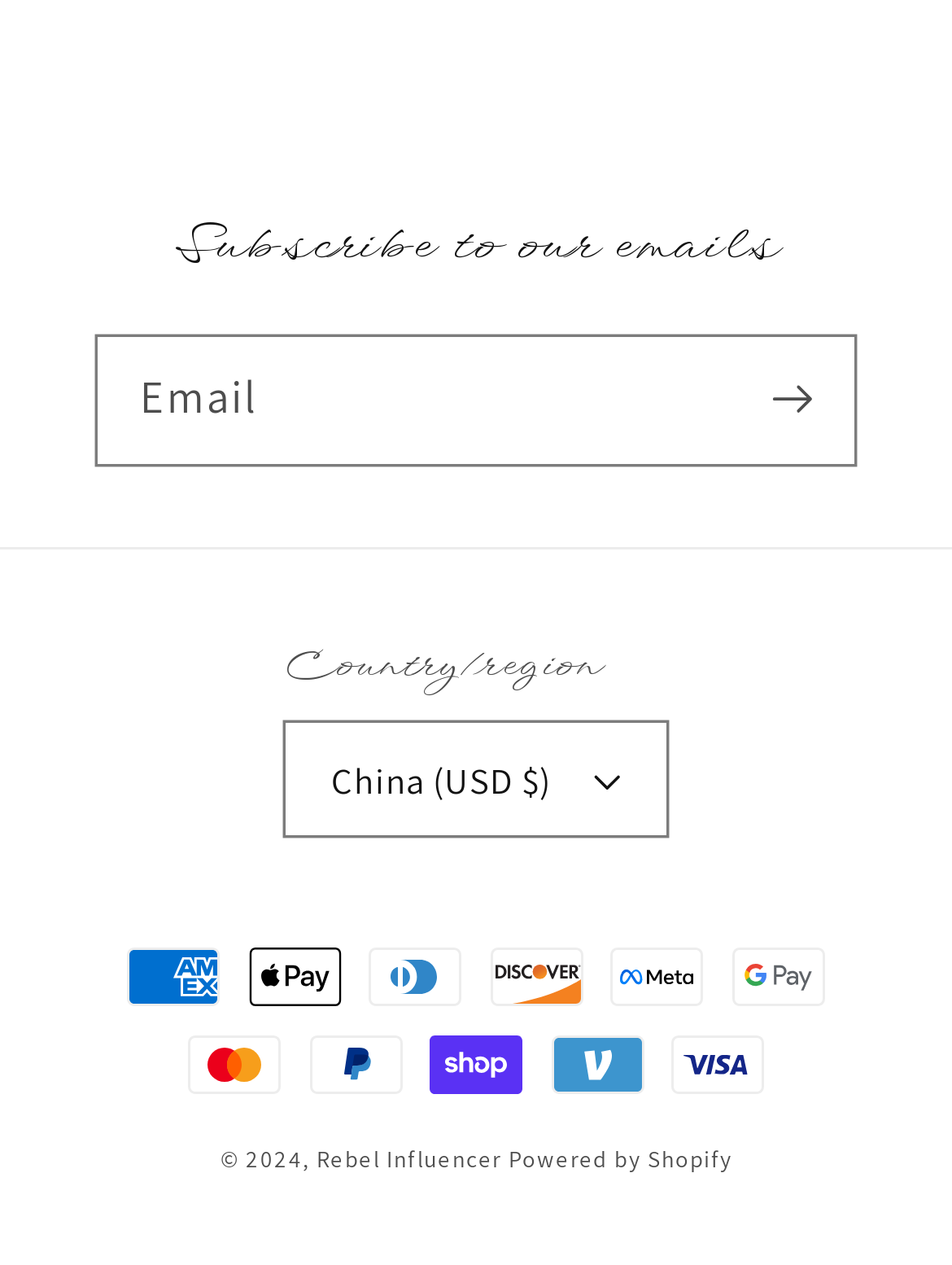Bounding box coordinates are to be given in the format (top-left x, top-left y, bottom-right x, bottom-right y). All values must be floating point numbers between 0 and 1. Provide the bounding box coordinate for the UI element described as: parent_node: Email aria-label="Subscribe" name="commit"

[0.768, 0.266, 0.897, 0.364]